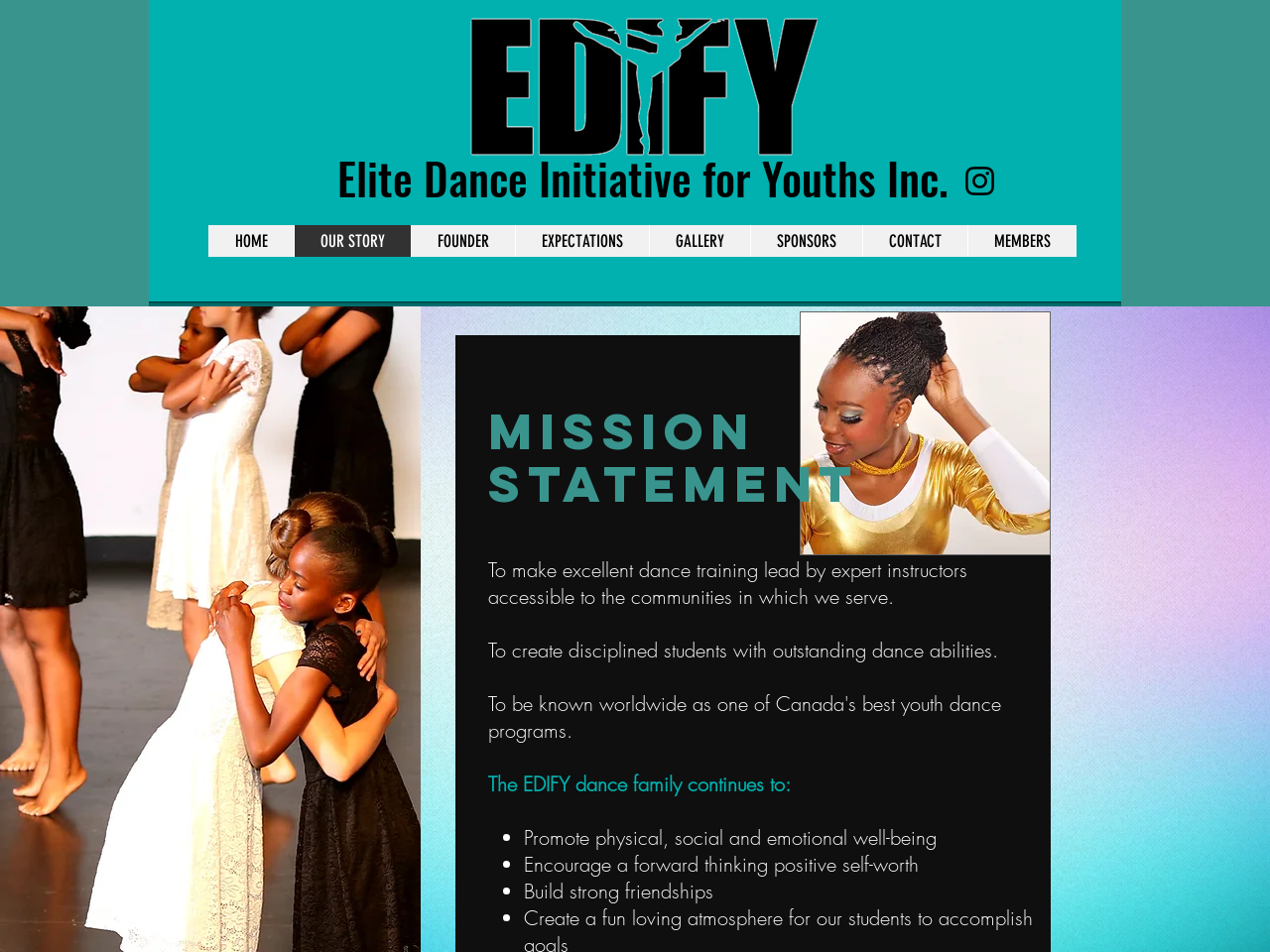Create a detailed narrative describing the layout and content of the webpage.

The webpage appears to be the official website of Elite Dance Initiative for Youths Inc. (EDIFY). At the top, there is a heading with the organization's name, followed by a social bar with an Instagram link and icon. Below the social bar, there is a large image of a dance-related scene.

To the left of the image, there is a navigation menu with links to various sections of the website, including HOME, OUR STORY, FOUNDER, EXPECTATIONS, GALLERY, SPONSORS, CONTACT, and MEMBERS.

Below the navigation menu, there is a section with a heading "MISSION STATEMENT" and a subheading that describes the organization's mission to make excellent dance training accessible to the communities they serve. The mission statement is followed by a list of goals, including promoting physical, social, and emotional well-being, encouraging a forward-thinking positive self-worth, and building strong friendships. Each goal is marked with a bullet point.

To the right of the mission statement section, there is a large image of a dance-related scene, which appears to be a photo from the organization's activities.